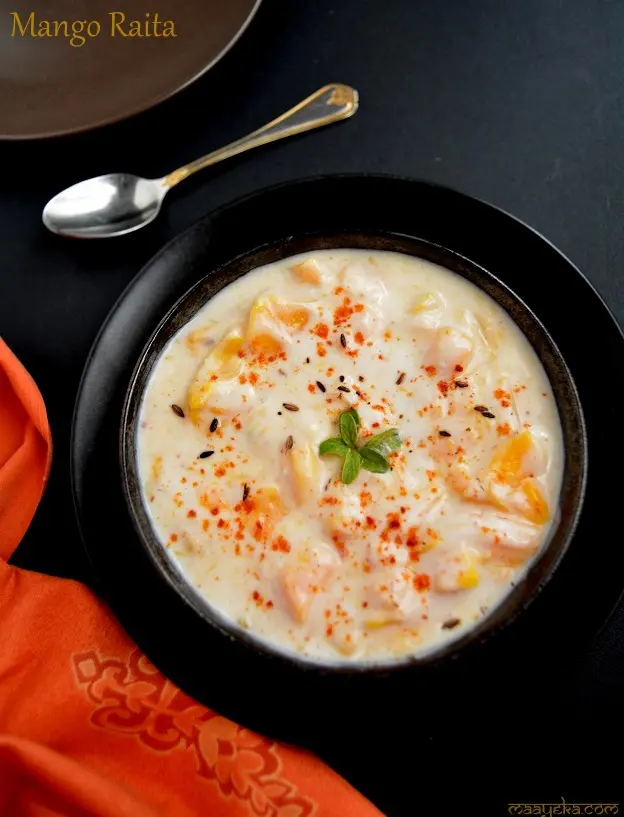Answer this question using a single word or a brief phrase:
What is the color of the textile peeking into the frame?

Orange